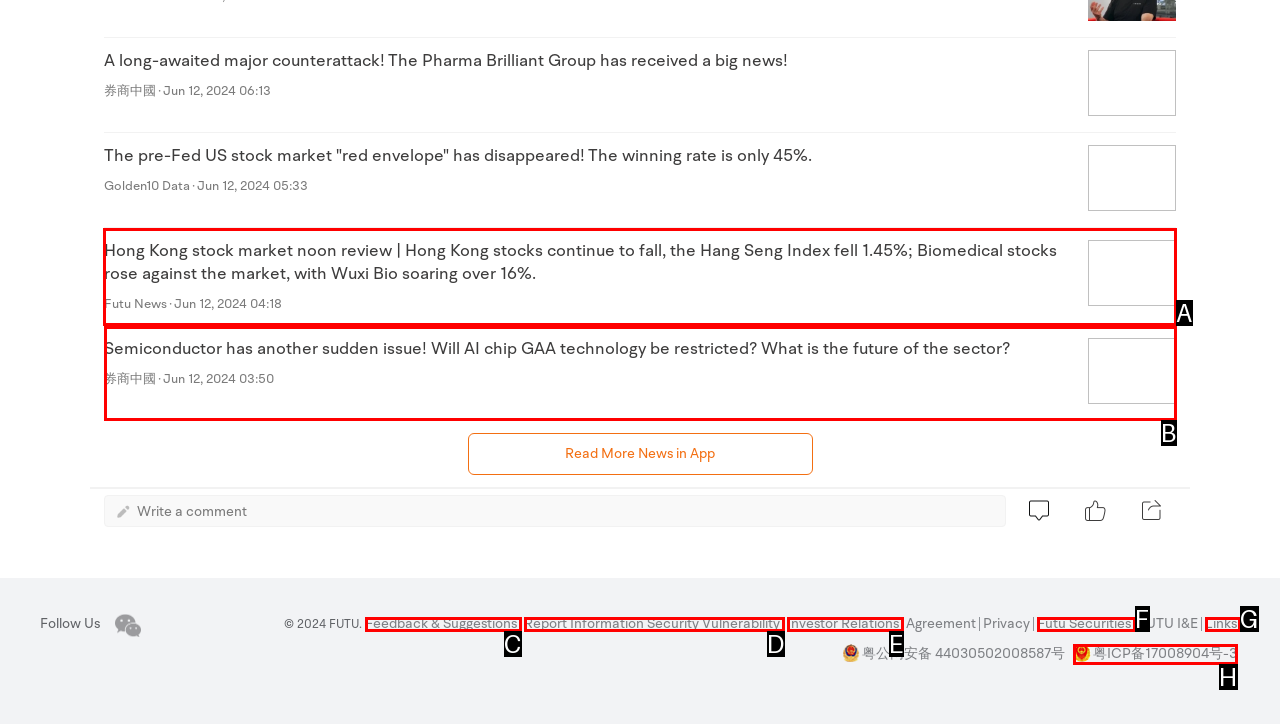Identify the correct lettered option to click in order to perform this task: Click on the 'Ficlets' link at the top. Respond with the letter.

None